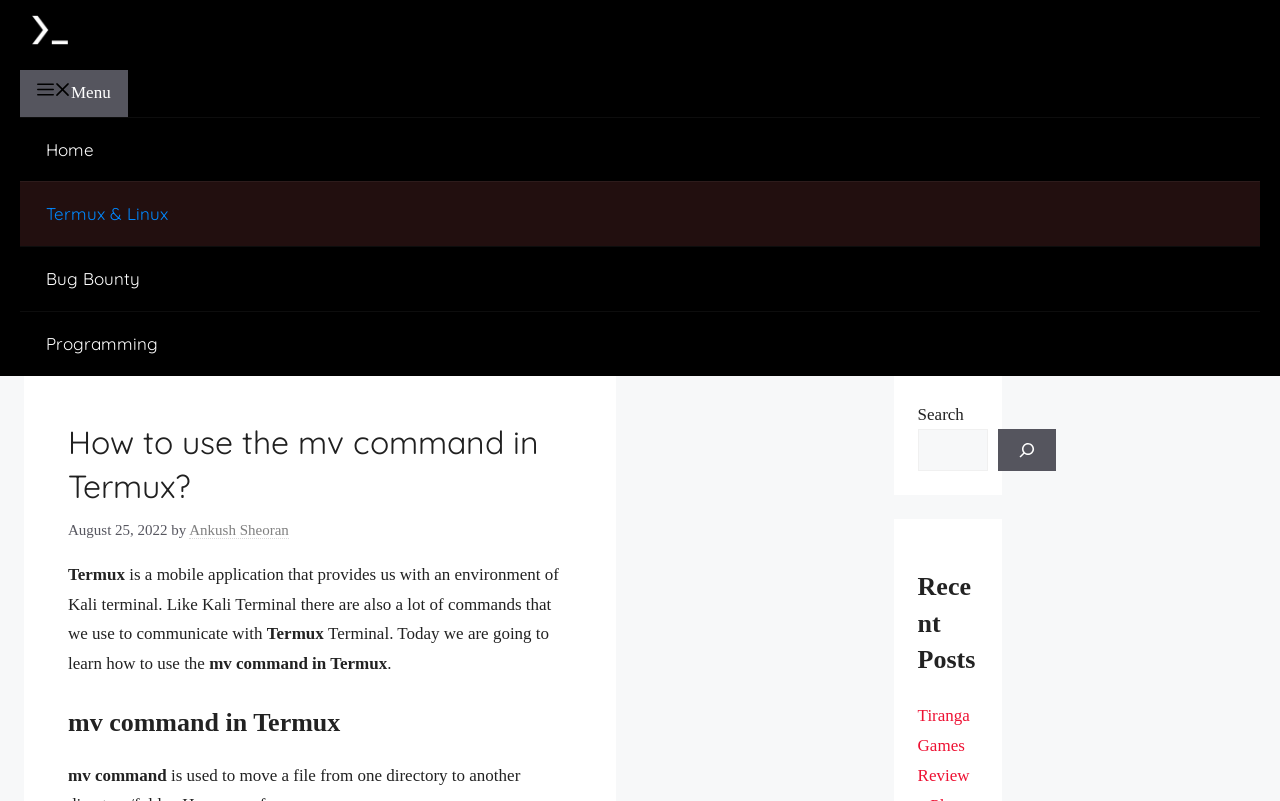Create a detailed description of the webpage's content and layout.

The webpage is about using the mv command in Termux, a mobile application that provides a Kali terminal environment. At the top, there is a navigation bar with a logo, a menu button, and several links to different sections of the website, including Home, Termux & Linux, Bug Bounty, and Programming. 

Below the navigation bar, there is a header section with the title "How to use the mv command in Termux?" and a timestamp indicating that the article was published on August 25, 2022, by Ankush Sheoran. 

The main content of the webpage is a tutorial or article about using the mv command in Termux. The text explains that Termux is a mobile application that provides a Kali terminal environment and that there are many commands that can be used to communicate with the terminal. The article then focuses on how to use the mv command in Termux. 

On the right side of the webpage, there is a complementary section with a search bar and a heading that says "Recent Posts". The search bar has a button with a magnifying glass icon.